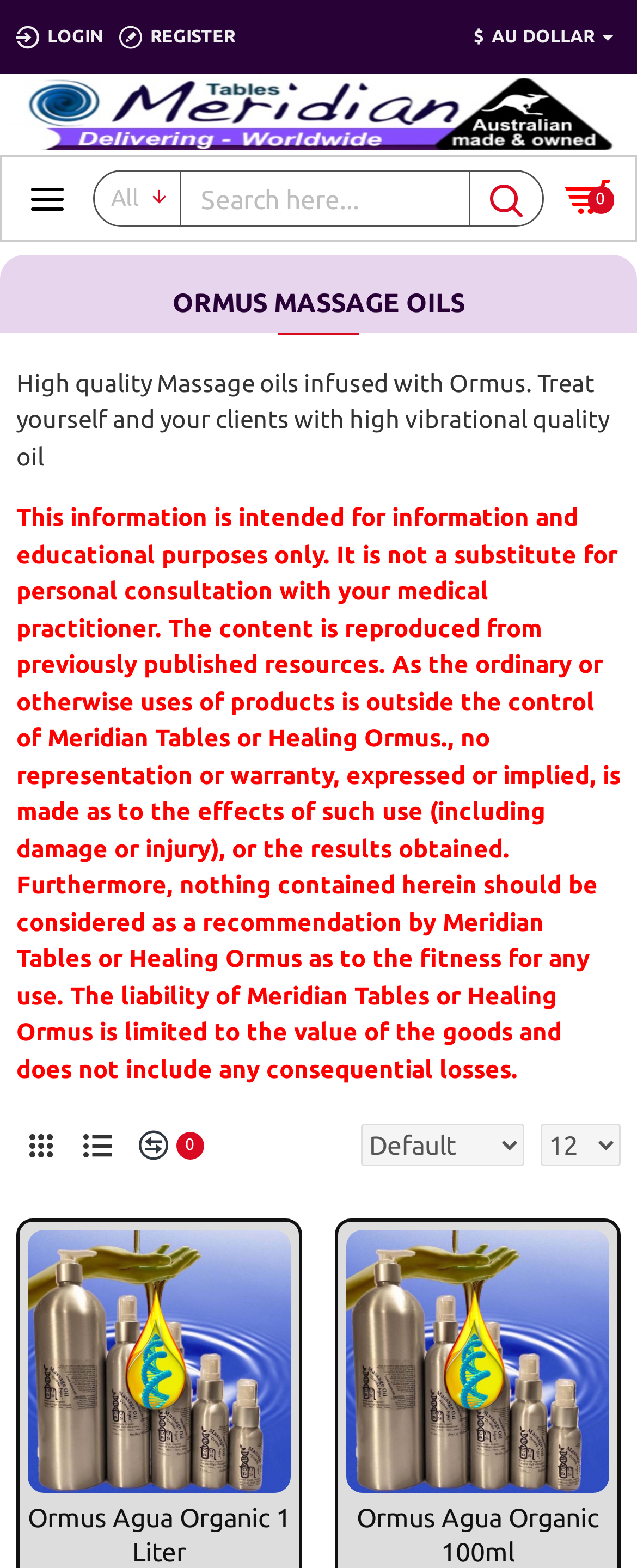How many navigation links are at the top?
Using the details shown in the screenshot, provide a comprehensive answer to the question.

I counted the number of links at the top of the webpage, which are 'LOGIN' and 'REGISTER', so there are 2 navigation links.